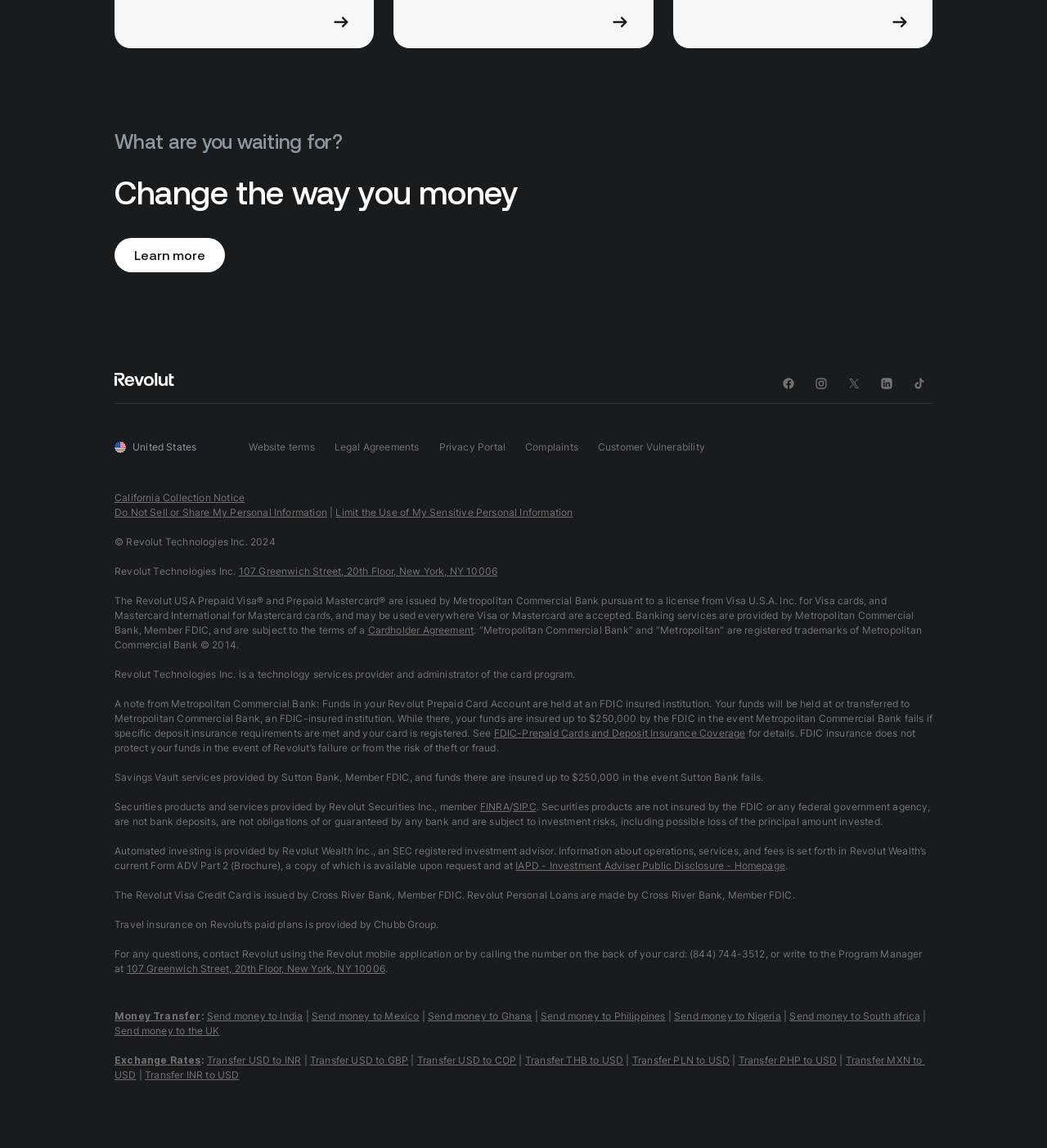Predict the bounding box coordinates of the area that should be clicked to accomplish the following instruction: "Click on Exchange Rates". The bounding box coordinates should consist of four float numbers between 0 and 1, i.e., [left, top, right, bottom].

[0.109, 0.918, 0.192, 0.929]